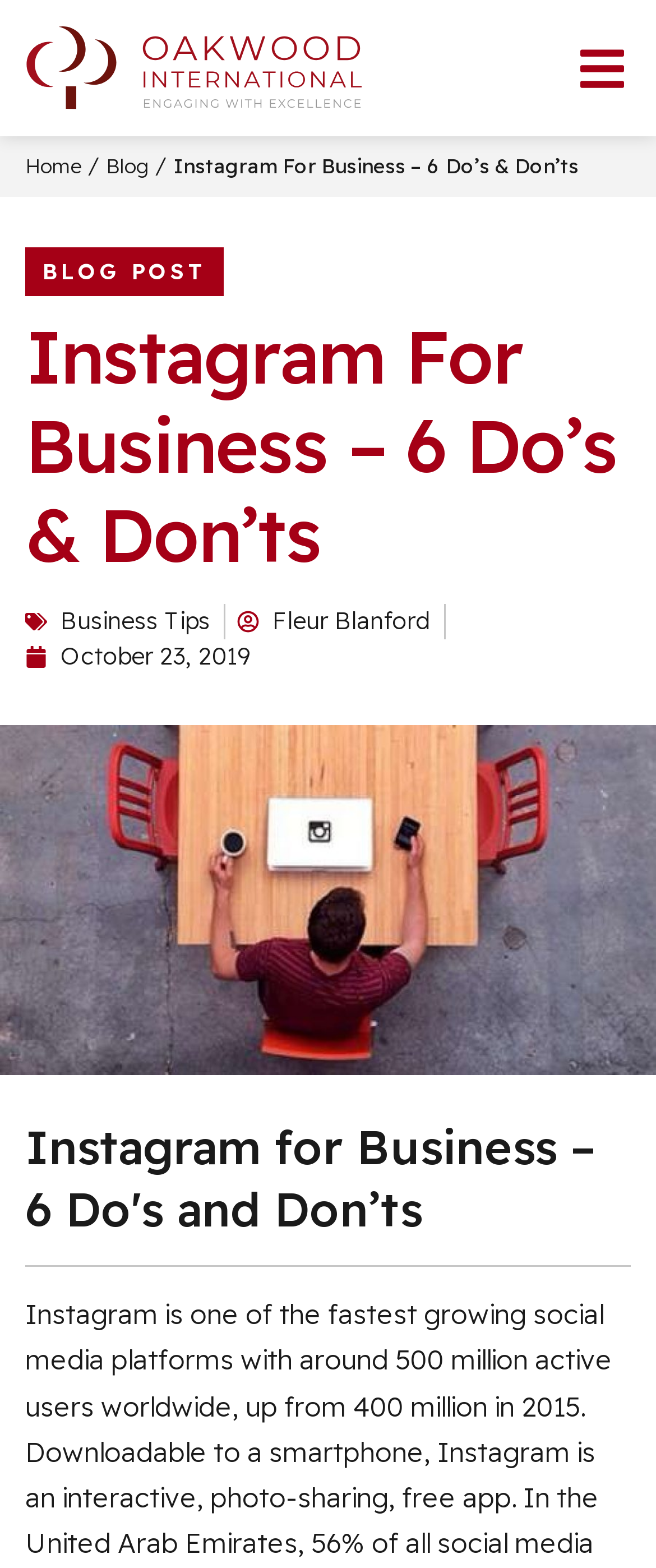Who wrote the blog post?
Please provide a single word or phrase answer based on the image.

Fleur Blanford